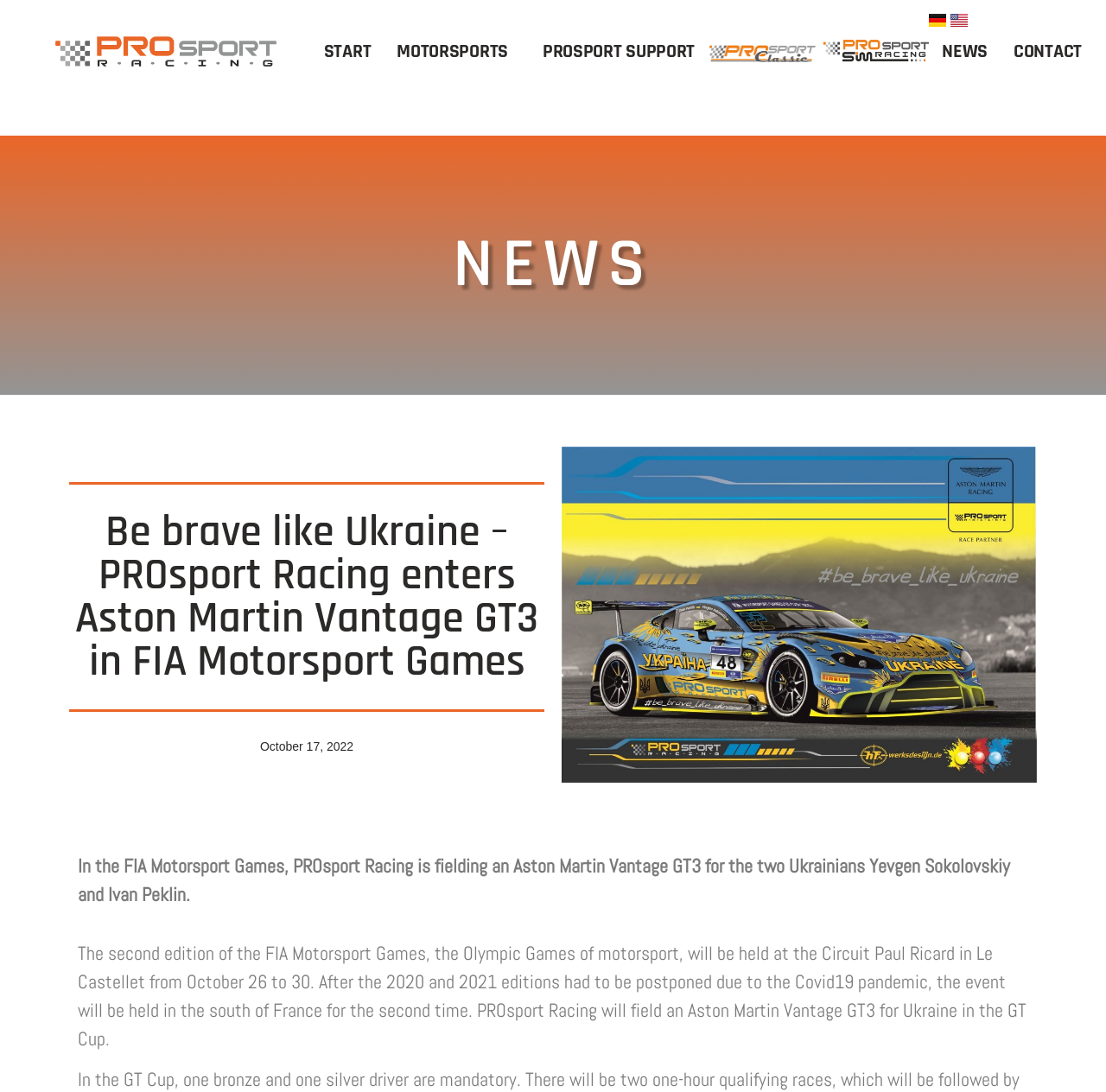What language options are available on this webpage?
Please use the image to provide an in-depth answer to the question.

I found the language options by looking at the top right corner of the webpage, where I saw two links, 'Deutsch' and 'English', which indicate the available language options.